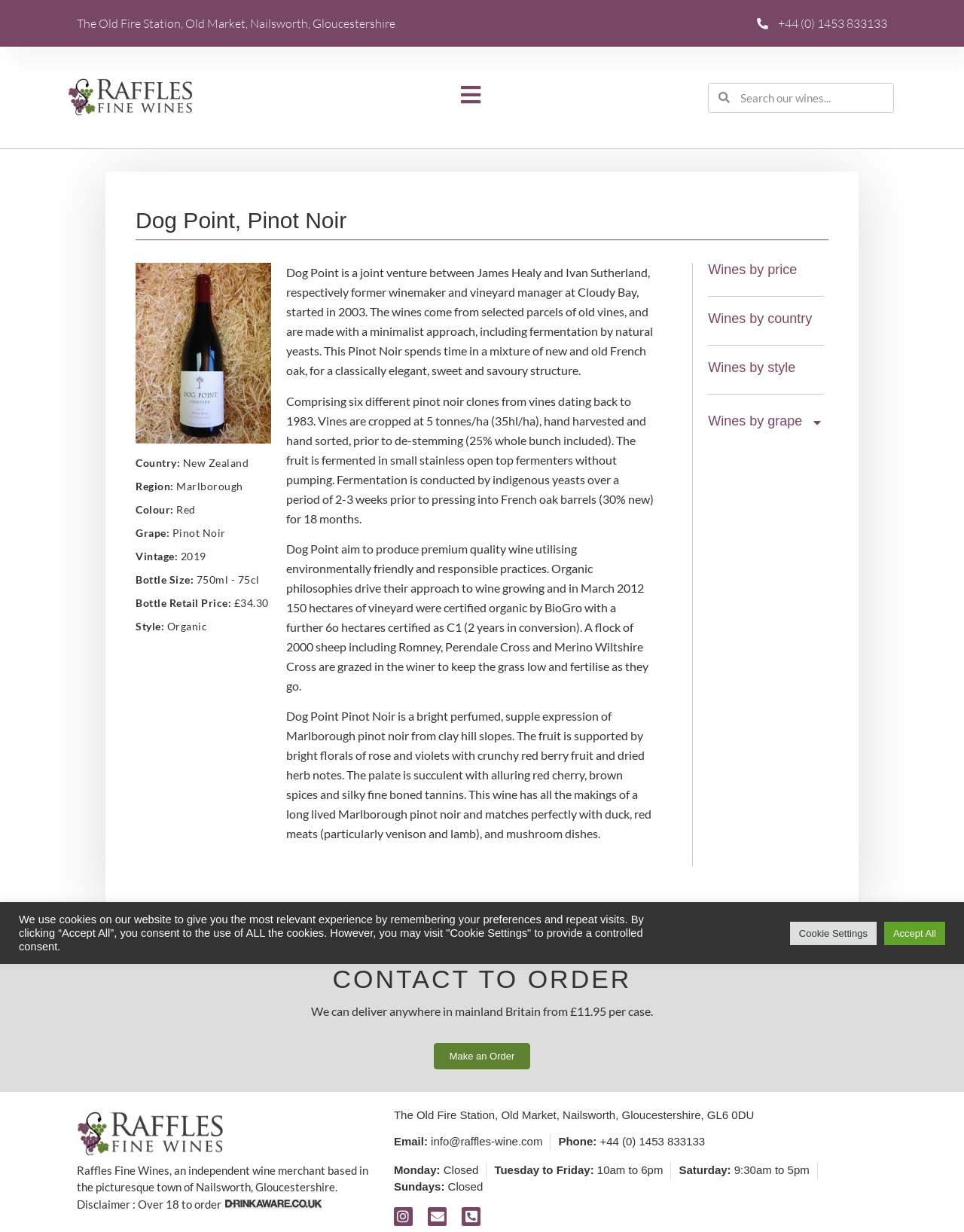Show the bounding box coordinates of the element that should be clicked to complete the task: "Call Raffles Fine Wines".

[0.5, 0.012, 0.92, 0.026]